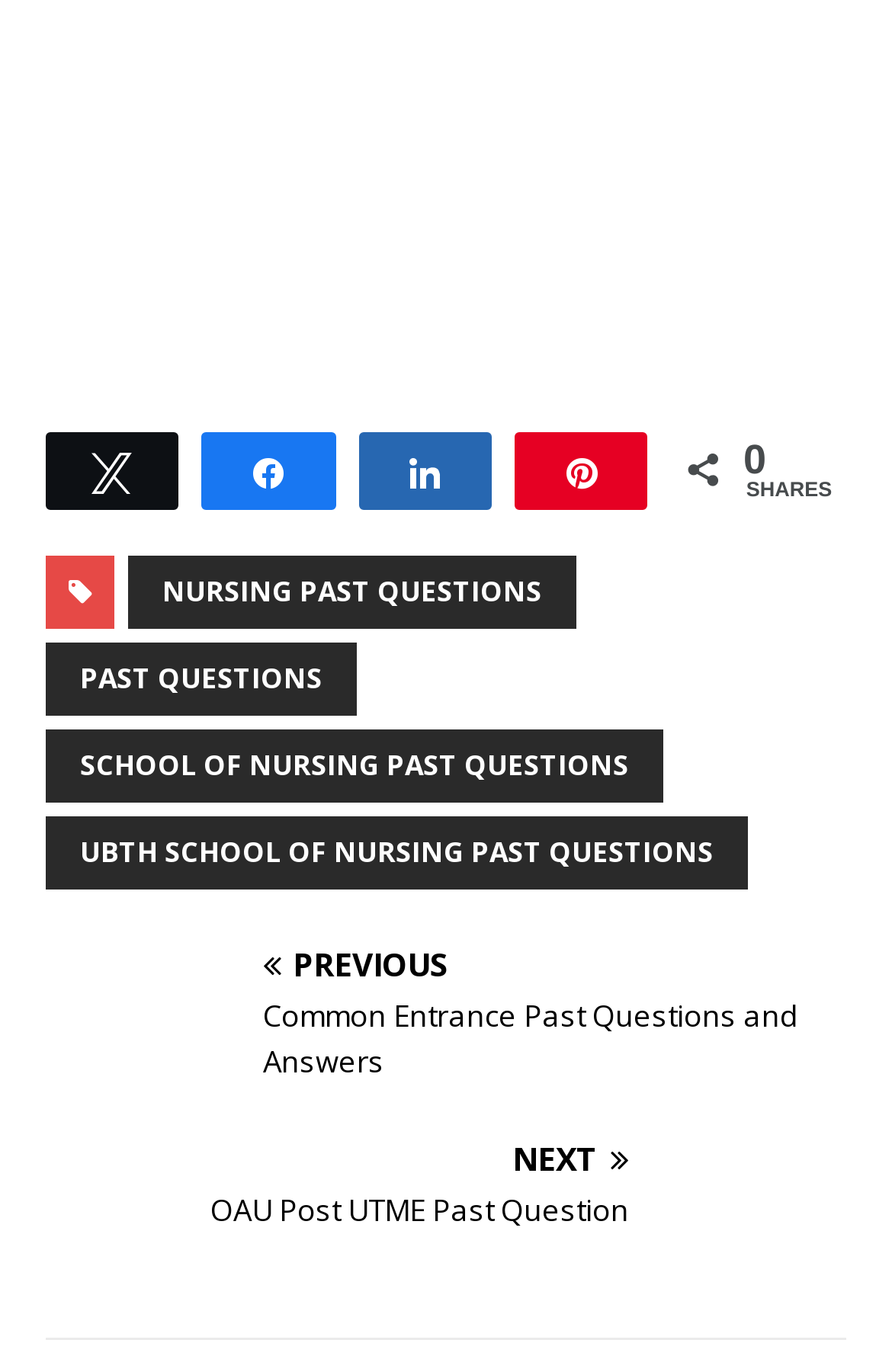Please find the bounding box coordinates of the clickable region needed to complete the following instruction: "Open 'English Past Question 2021'". The bounding box coordinates must consist of four float numbers between 0 and 1, i.e., [left, top, right, bottom].

[0.051, 0.691, 0.949, 0.792]